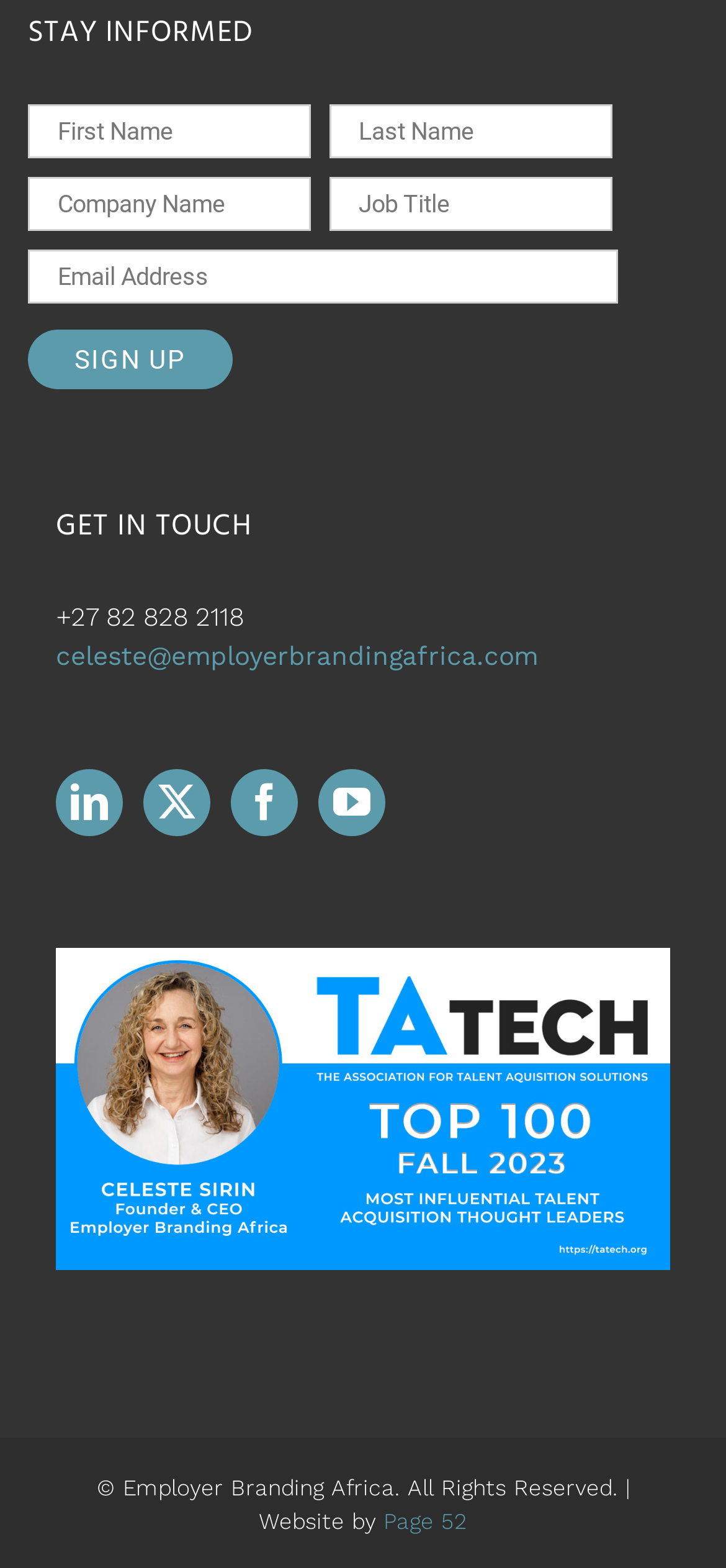Pinpoint the bounding box coordinates of the element to be clicked to execute the instruction: "Contact via email".

[0.077, 0.409, 0.741, 0.428]